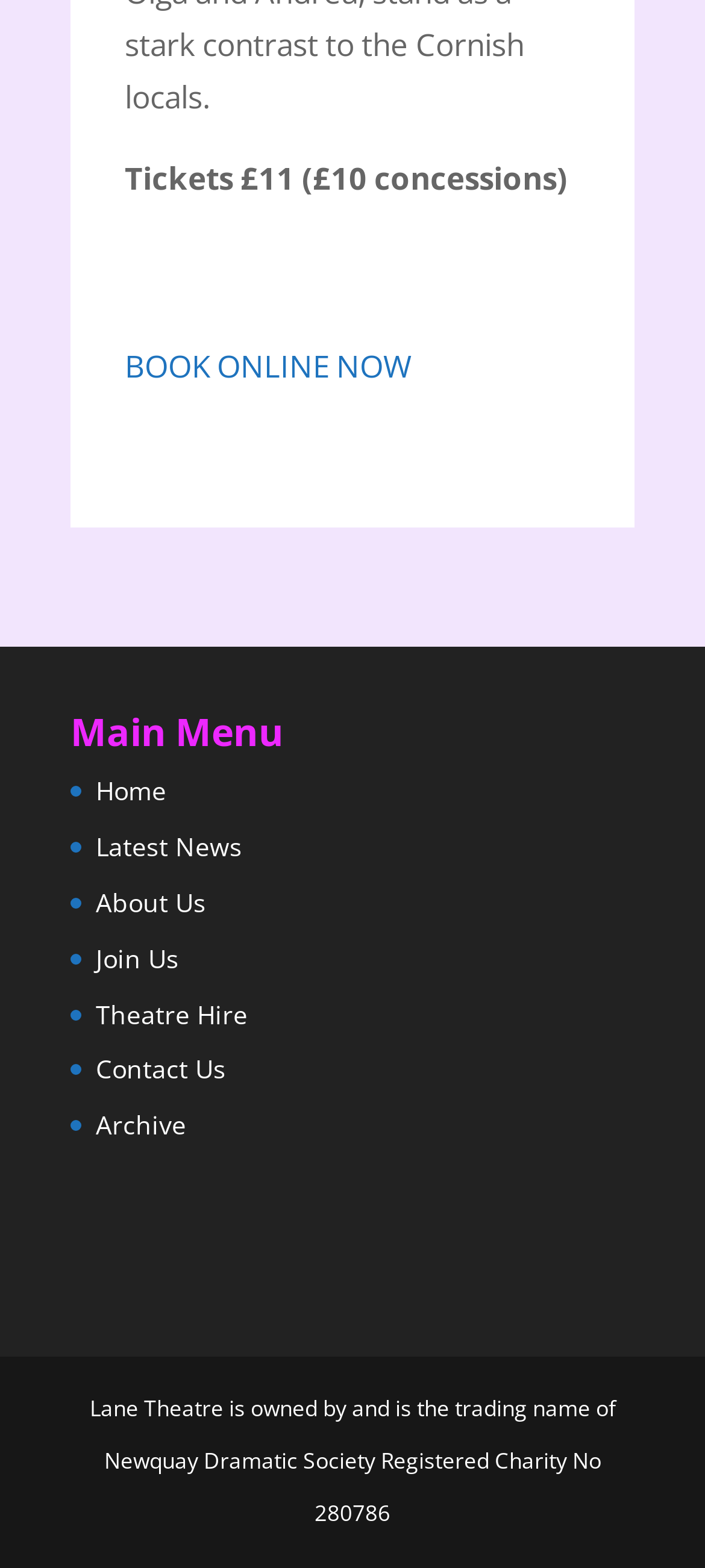Find and specify the bounding box coordinates that correspond to the clickable region for the instruction: "go to home page".

[0.136, 0.493, 0.236, 0.515]